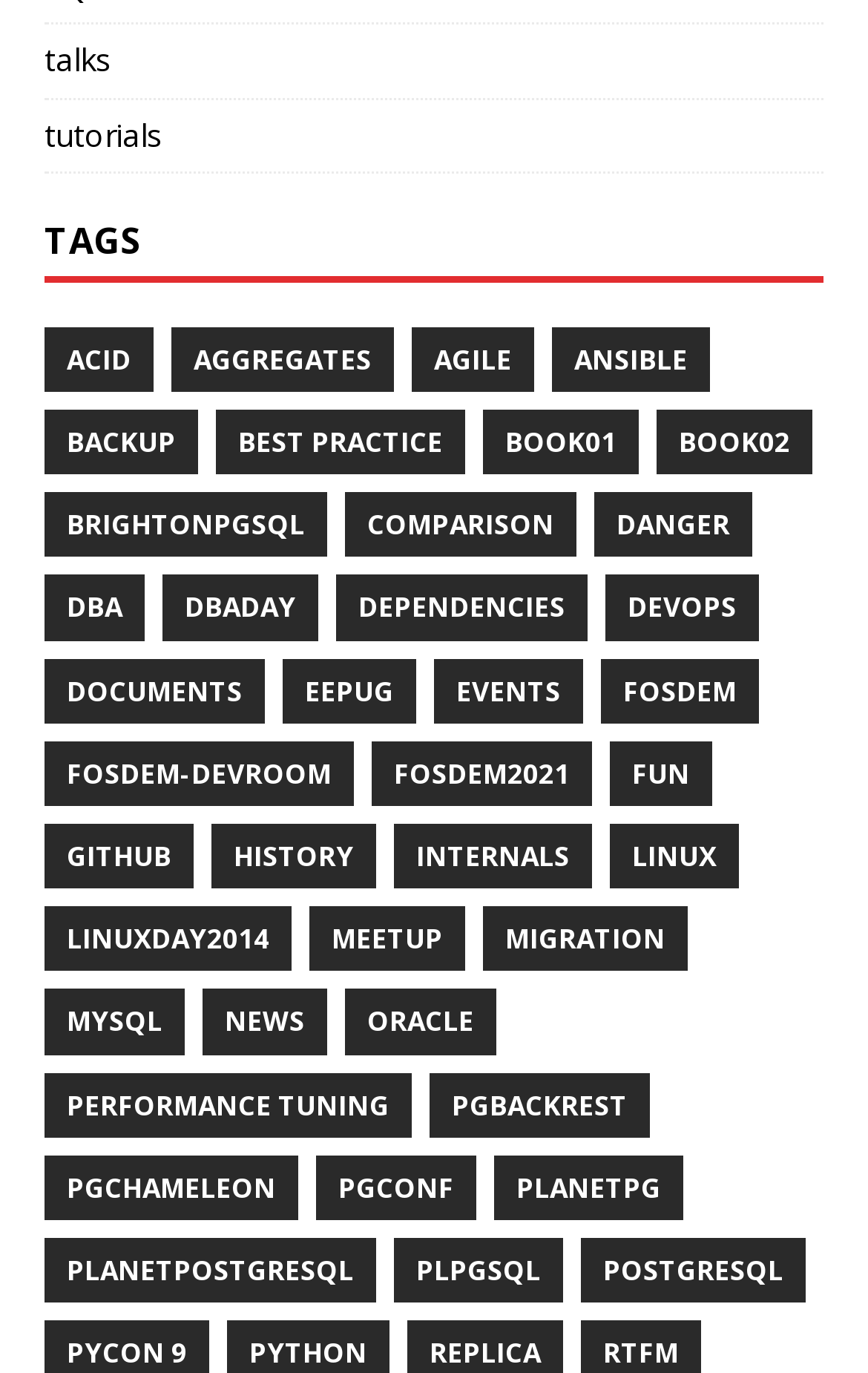How many links are there under the 'TAGS' heading?
Based on the screenshot, answer the question with a single word or phrase.

35